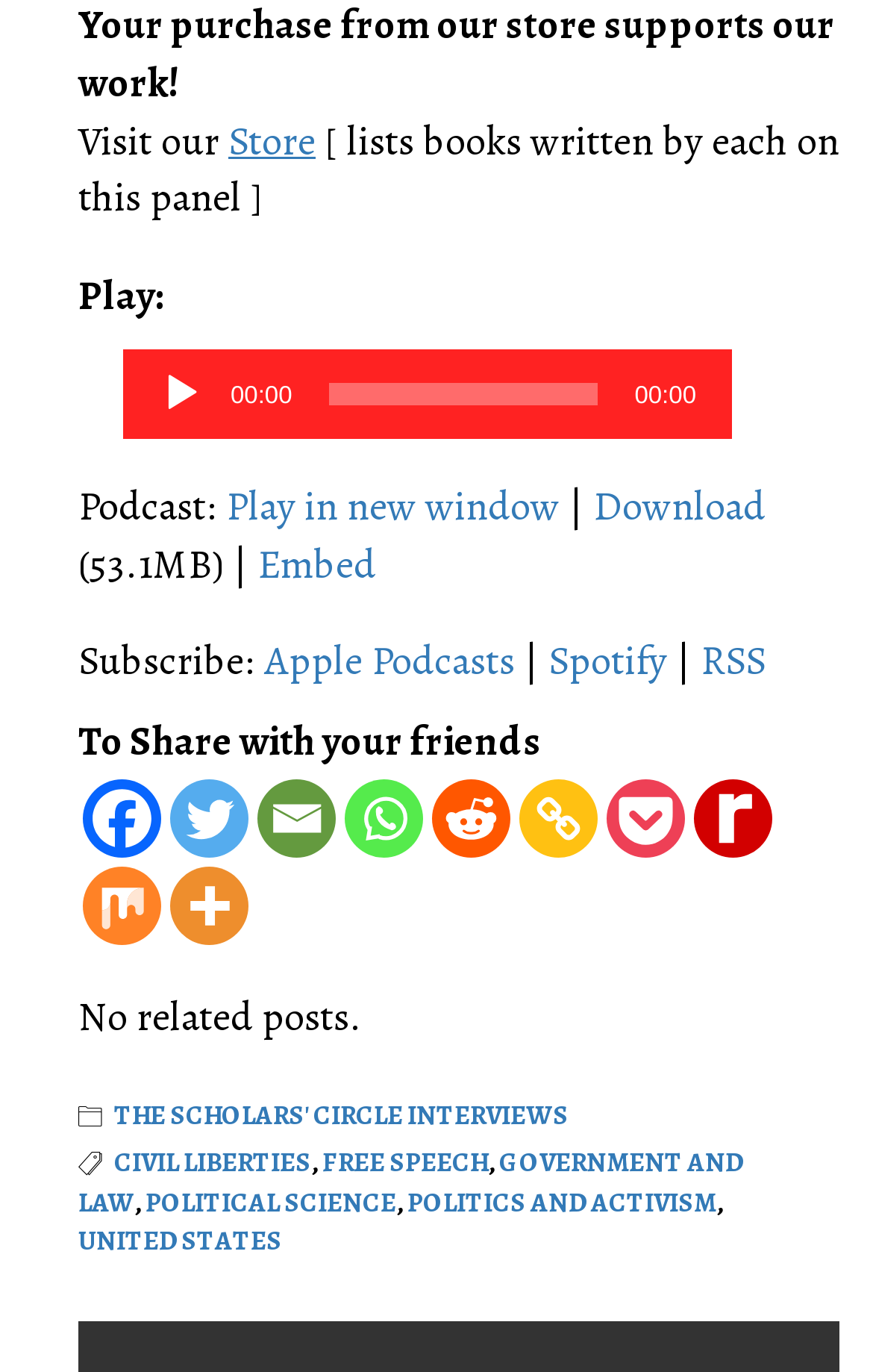Highlight the bounding box coordinates of the region I should click on to meet the following instruction: "Visit the store".

[0.262, 0.083, 0.372, 0.122]